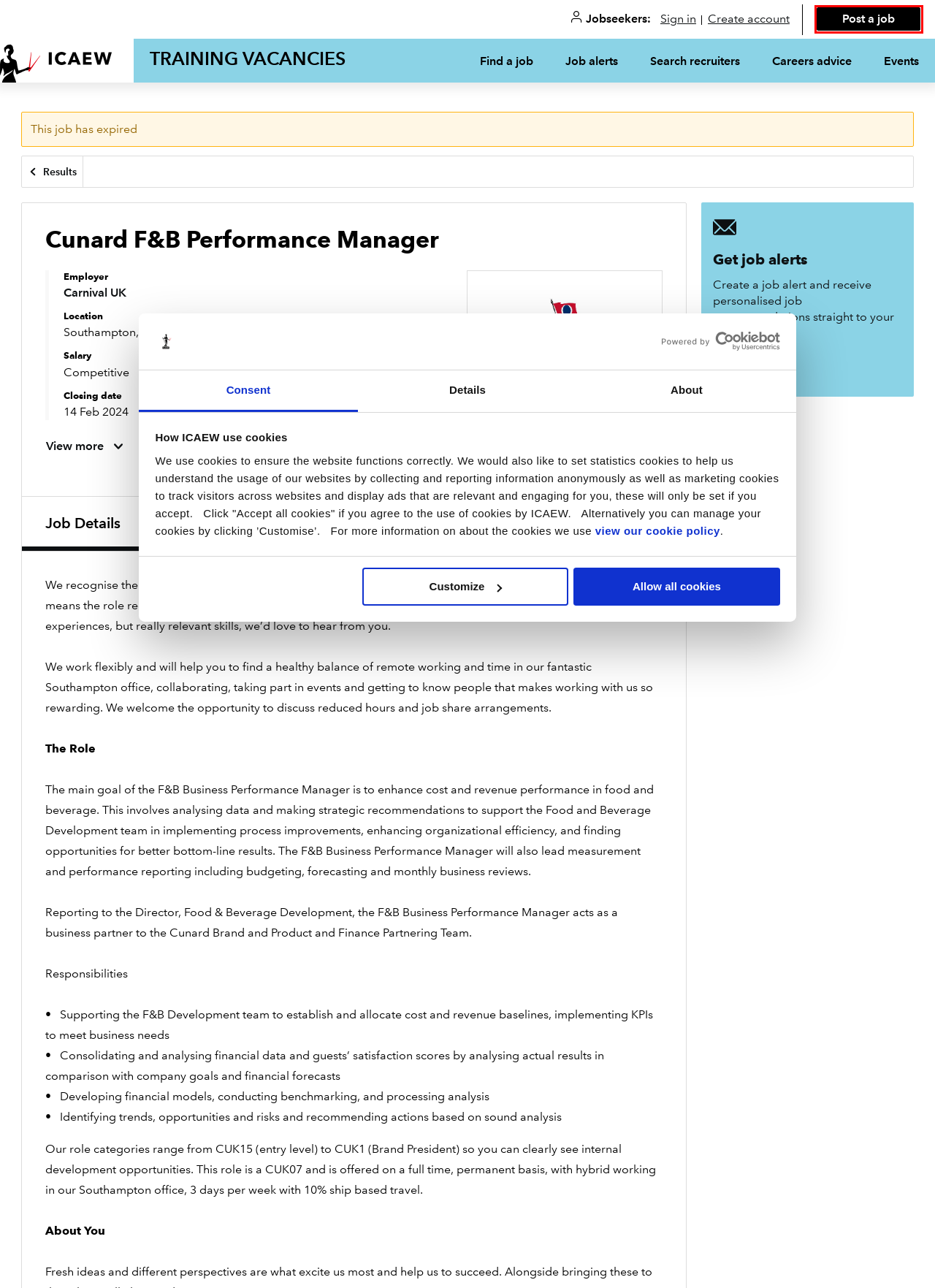You are provided with a screenshot of a webpage that includes a red rectangle bounding box. Please choose the most appropriate webpage description that matches the new webpage after clicking the element within the red bounding box. Here are the candidates:
A. Recruit a trainee | ICAEW Recruiter services | ICAEW Recruiter services
B. An exclusive jobs board for ICAEW members | ICAEW Jobs
C. Cookies we use across all ICAEW websites | ICAEW
D. Home | ICAEW Careers
E. Welcome to ICAEW.com | ICAEW
F. Recruiter Services | ICAEW Recruiter services
G. Events | ICAEW Careers
H. Search volunteer roles | ICAEW Volunteers

A